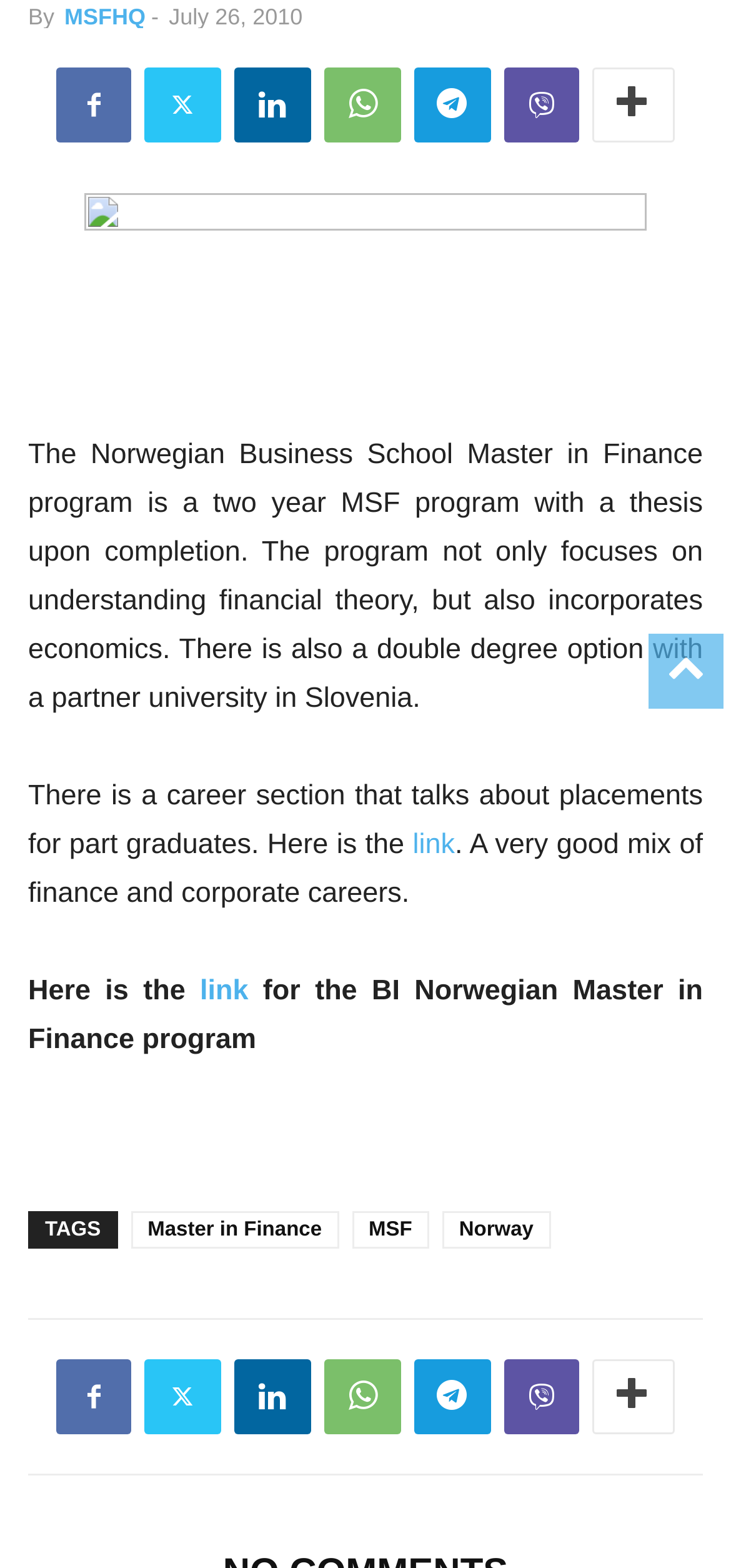Predict the bounding box of the UI element based on the description: "Master in Finance". The coordinates should be four float numbers between 0 and 1, formatted as [left, top, right, bottom].

[0.179, 0.773, 0.463, 0.797]